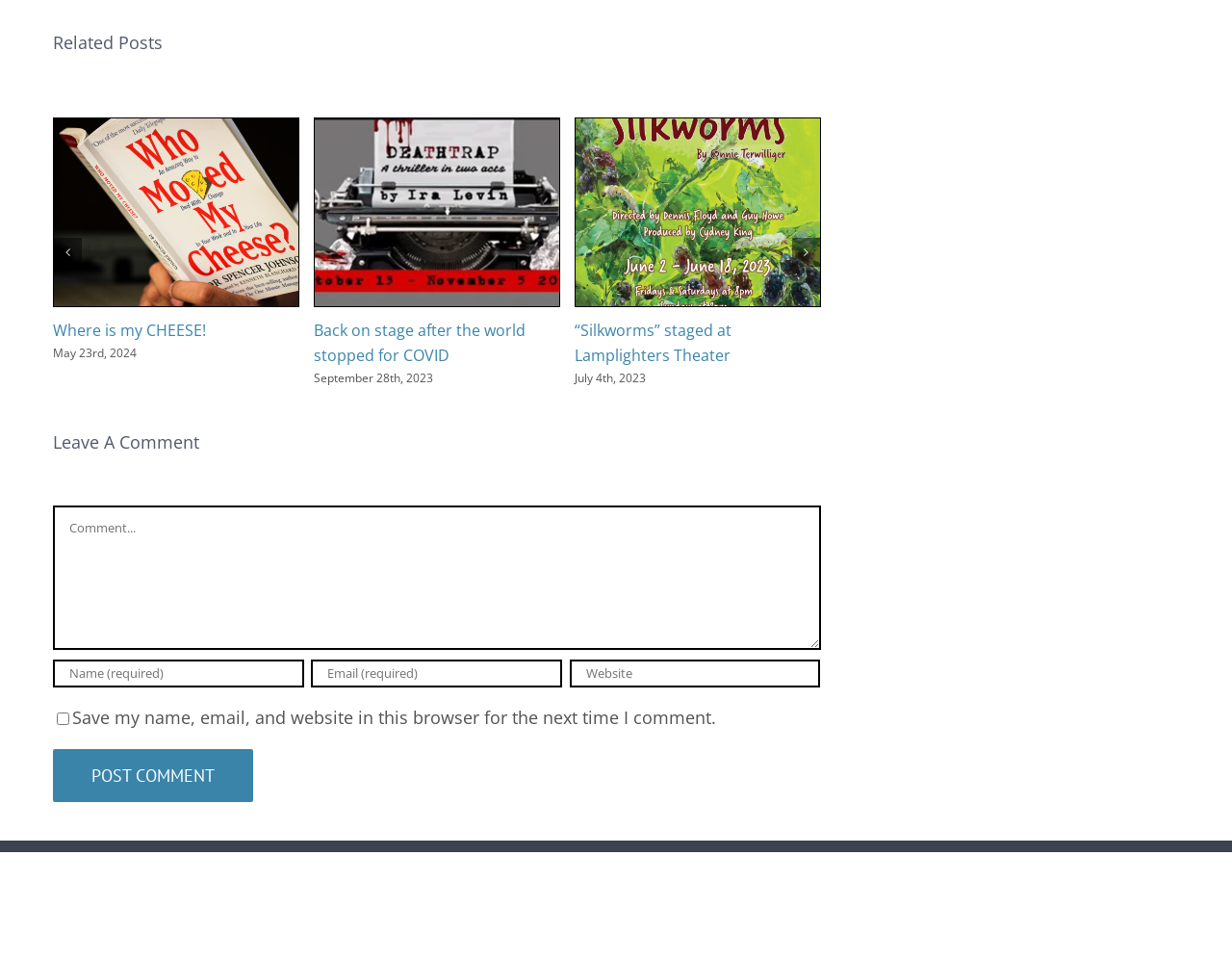Identify the bounding box coordinates for the element that needs to be clicked to fulfill this instruction: "Click on 'Add Link'". Provide the coordinates in the format of four float numbers between 0 and 1: [left, top, right, bottom].

None